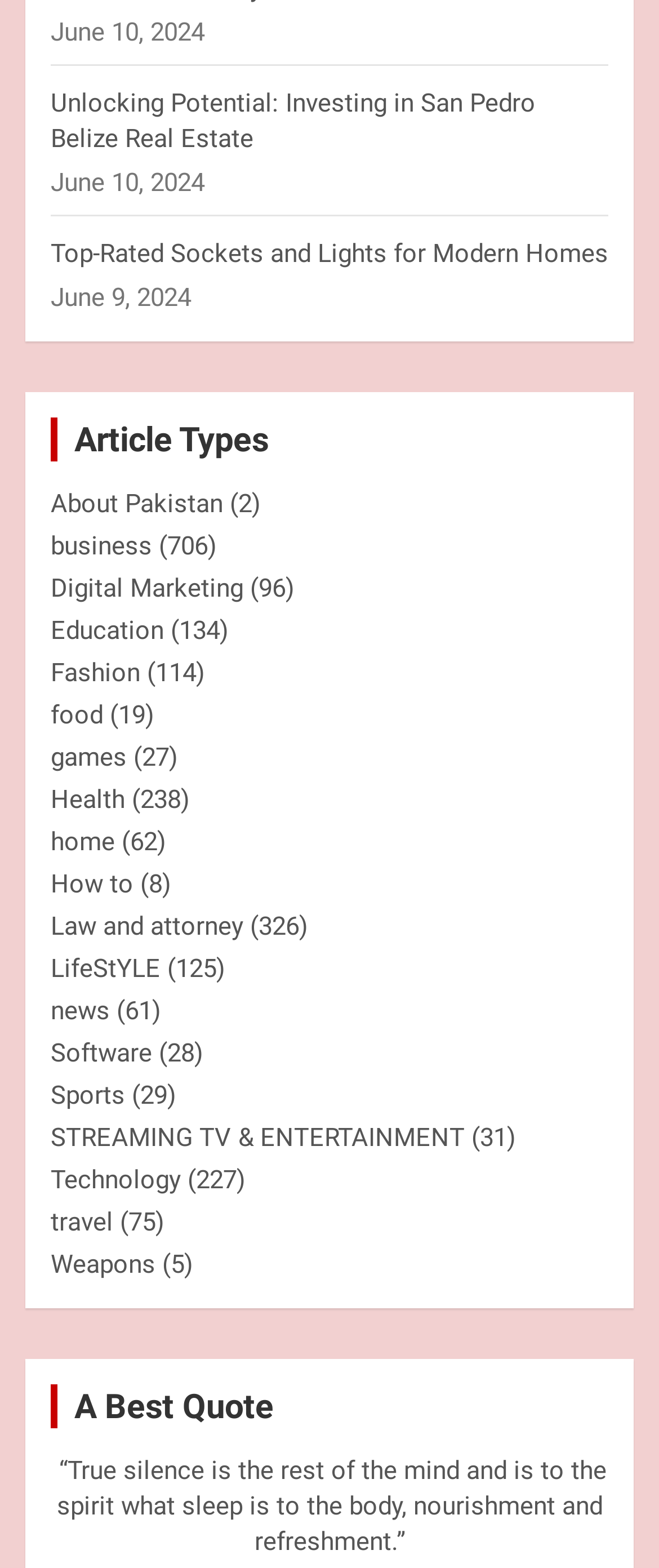What is the category with the fewest articles? Based on the screenshot, please respond with a single word or phrase.

Weapons